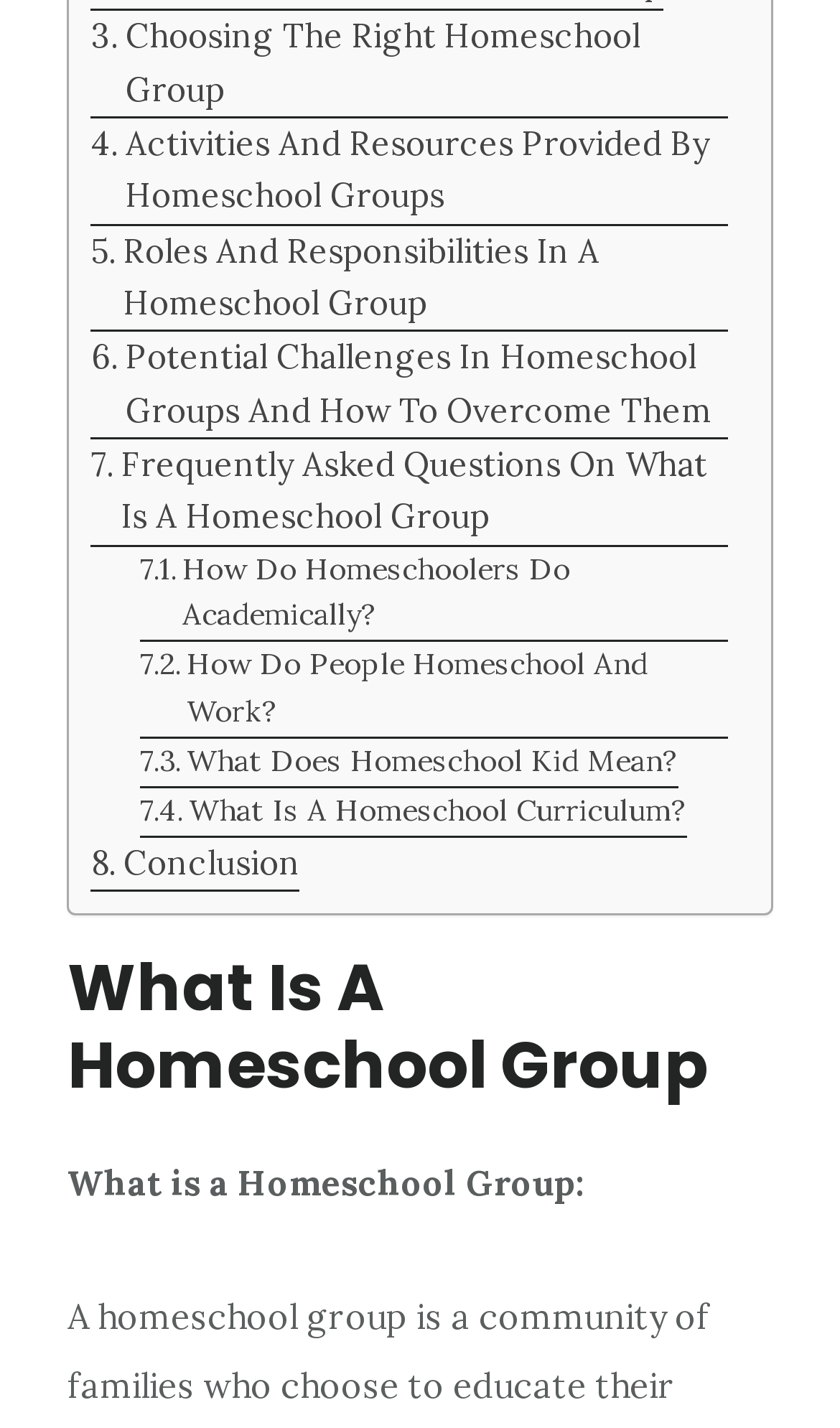What is the last link on the webpage?
Please use the image to deliver a detailed and complete answer.

The last link on the webpage is 'Conclusion', which is likely a summary of the main points discussed on the webpage.